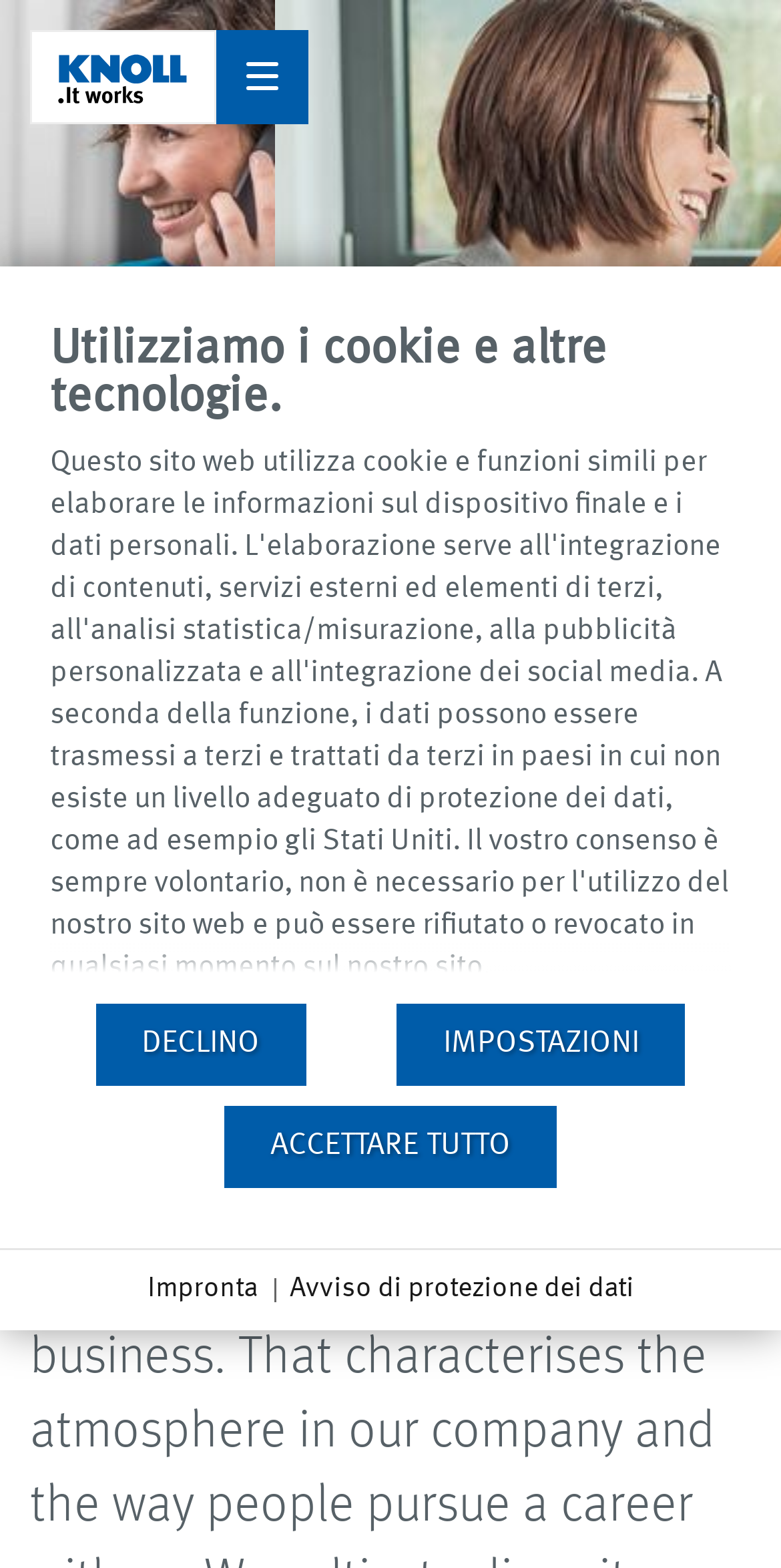Provide your answer in one word or a succinct phrase for the question: 
What is the orientation of the toolbar?

horizontal